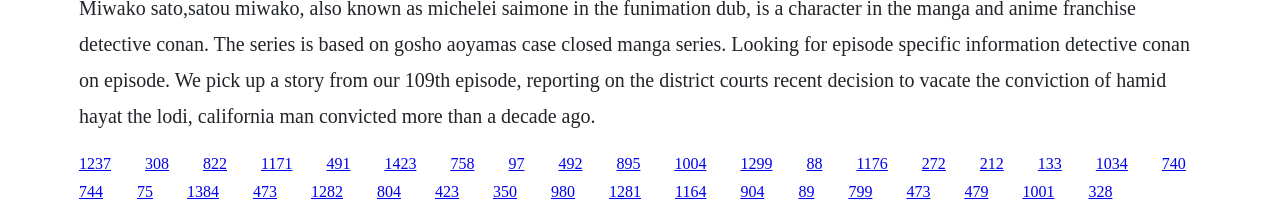Kindly determine the bounding box coordinates for the clickable area to achieve the given instruction: "click the twentieth link".

[0.811, 0.719, 0.83, 0.798]